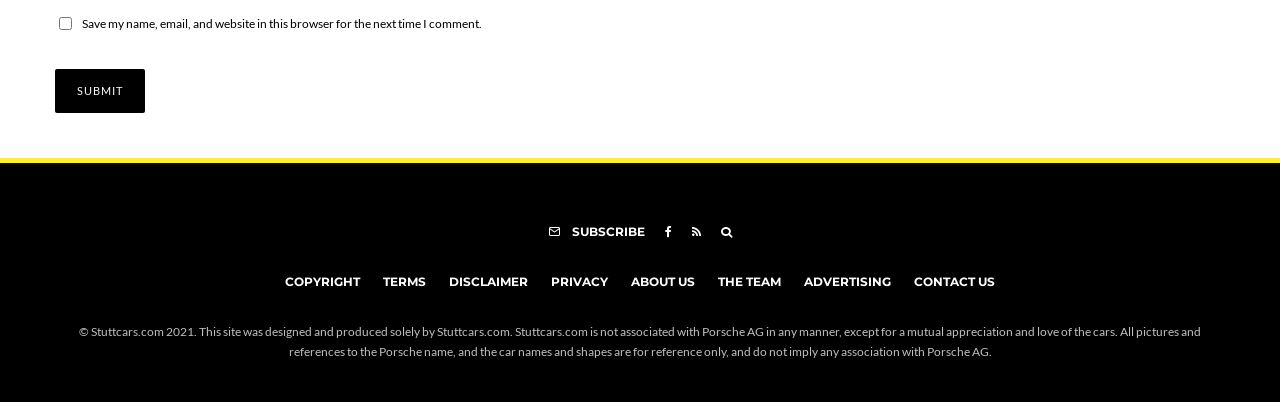What is the position of the checkbox relative to the submit button?
Based on the image, provide a one-word or brief-phrase response.

Above